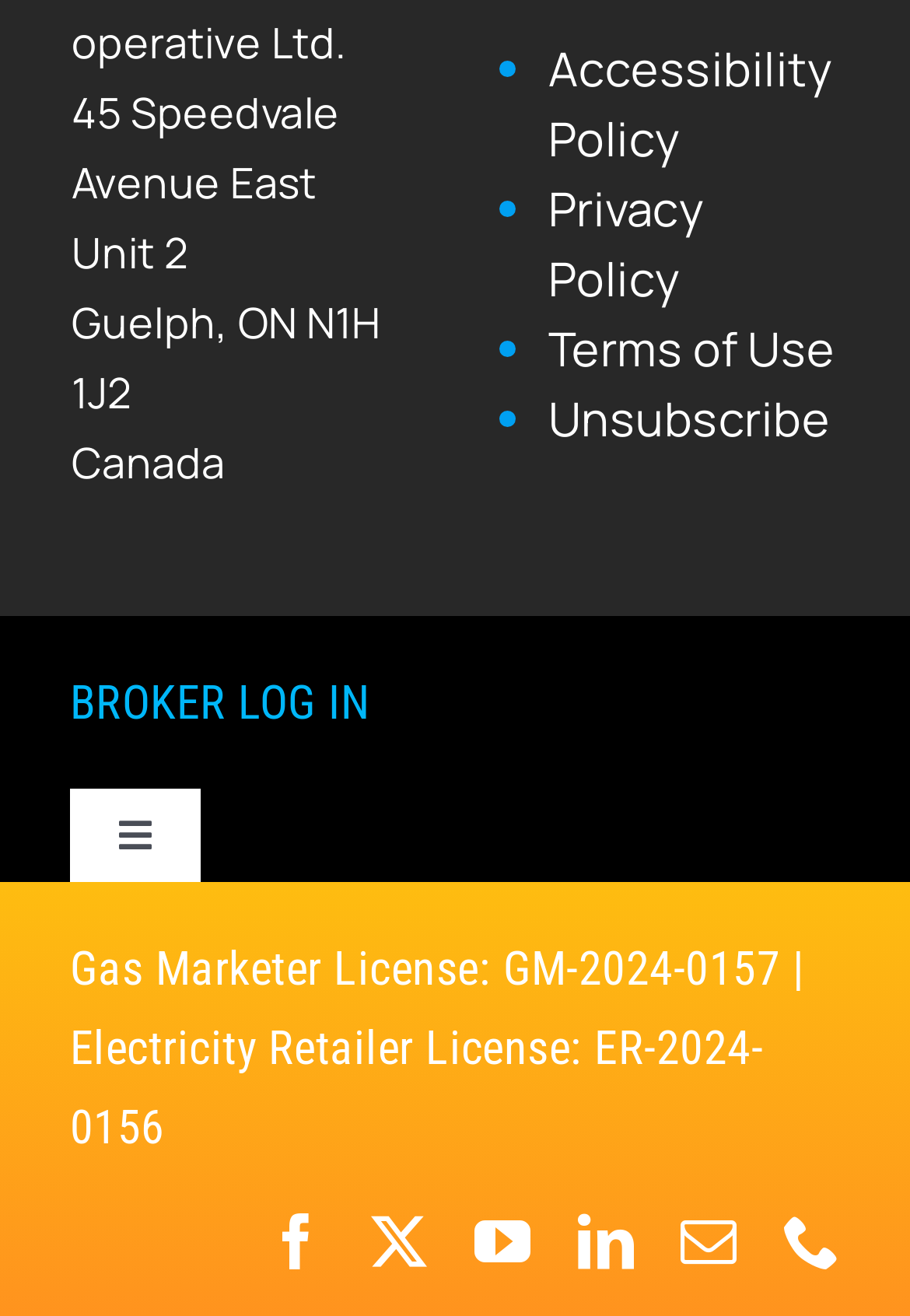Extract the bounding box coordinates of the UI element described by: "BROKER LOG IN". The coordinates should include four float numbers ranging from 0 to 1, e.g., [left, top, right, bottom].

[0.077, 0.513, 0.405, 0.555]